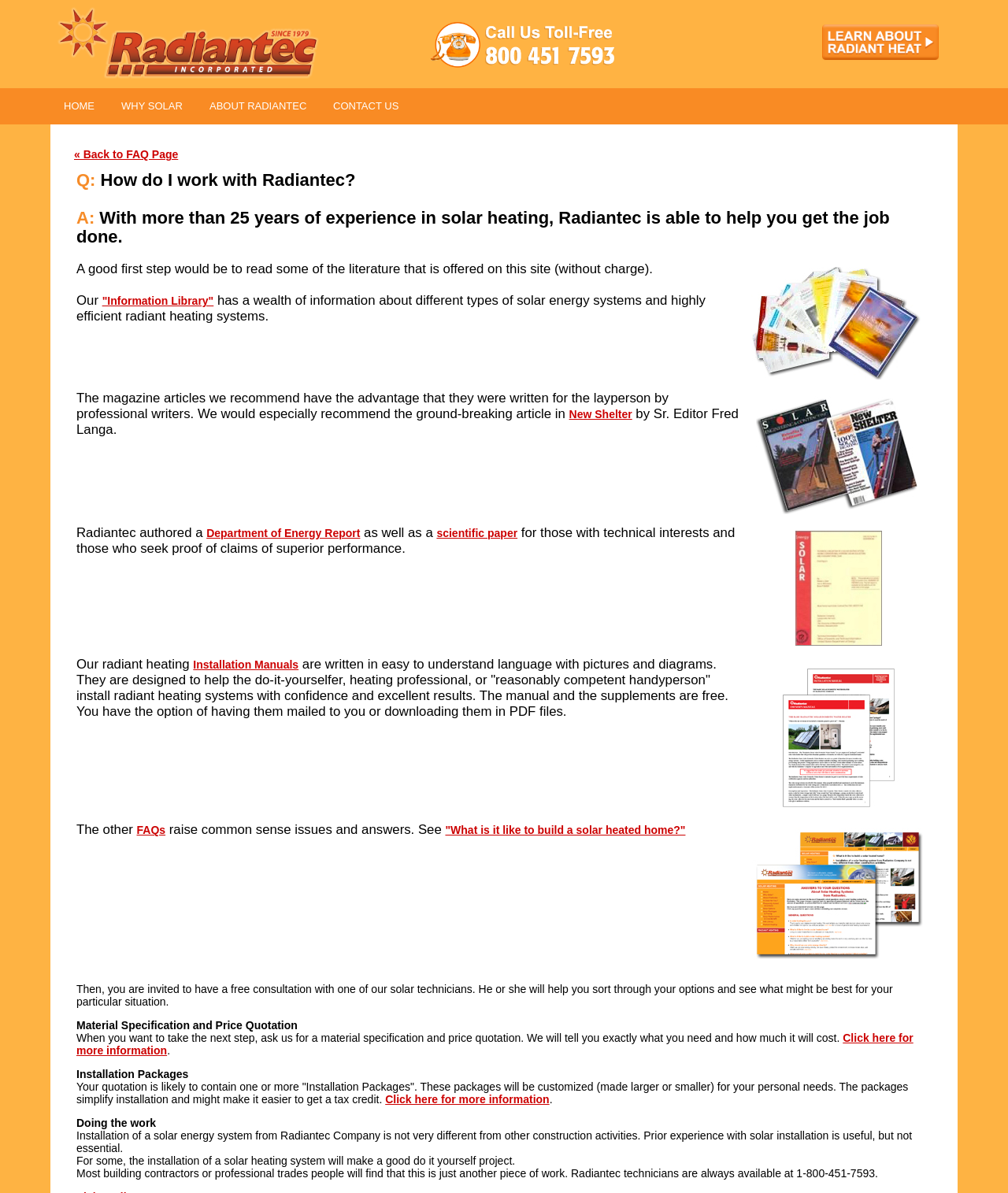Indicate the bounding box coordinates of the element that must be clicked to execute the instruction: "Click the 'Click here for more information' link". The coordinates should be given as four float numbers between 0 and 1, i.e., [left, top, right, bottom].

[0.076, 0.865, 0.906, 0.886]